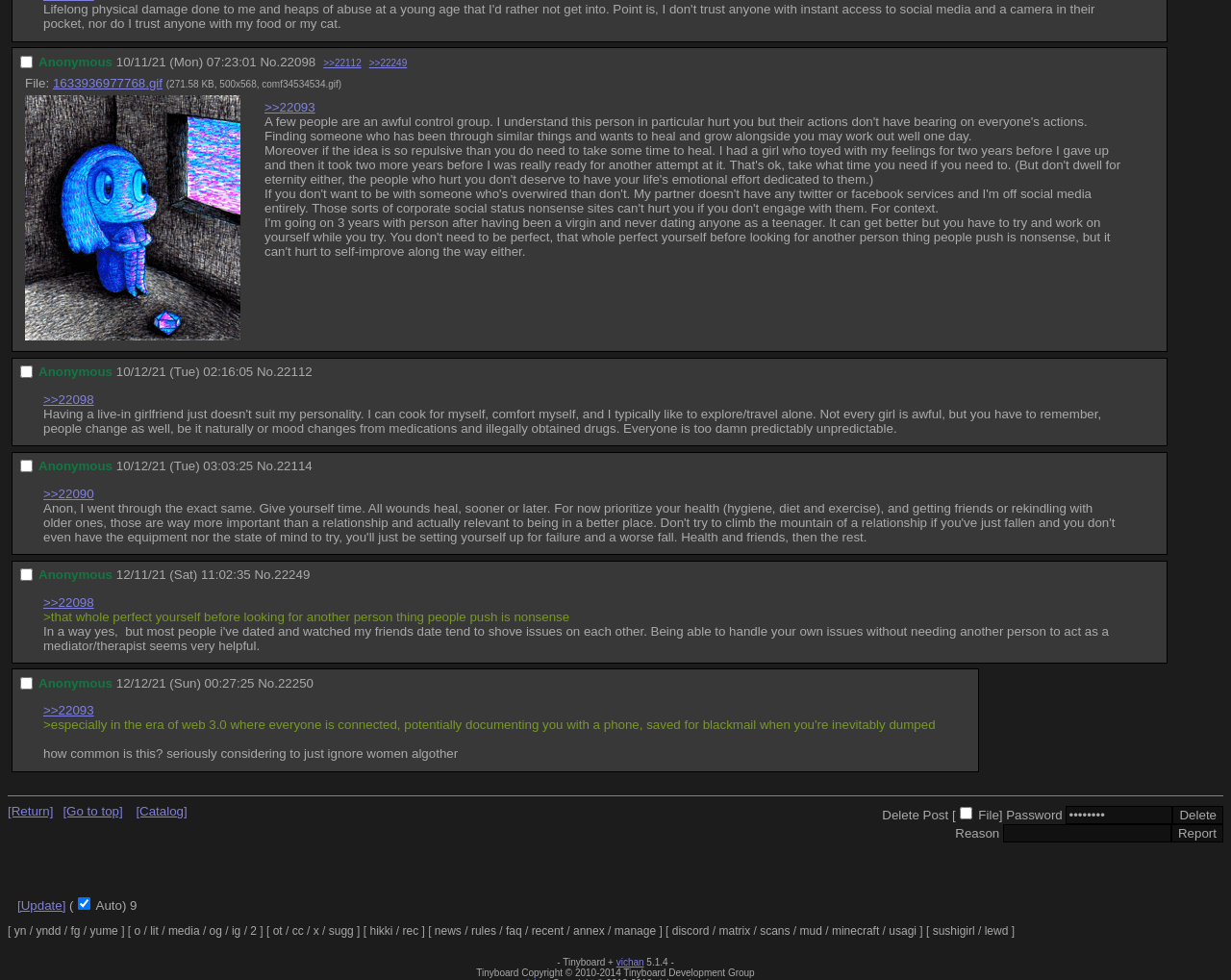Respond with a single word or phrase to the following question: What is the file type of the attached image?

gif